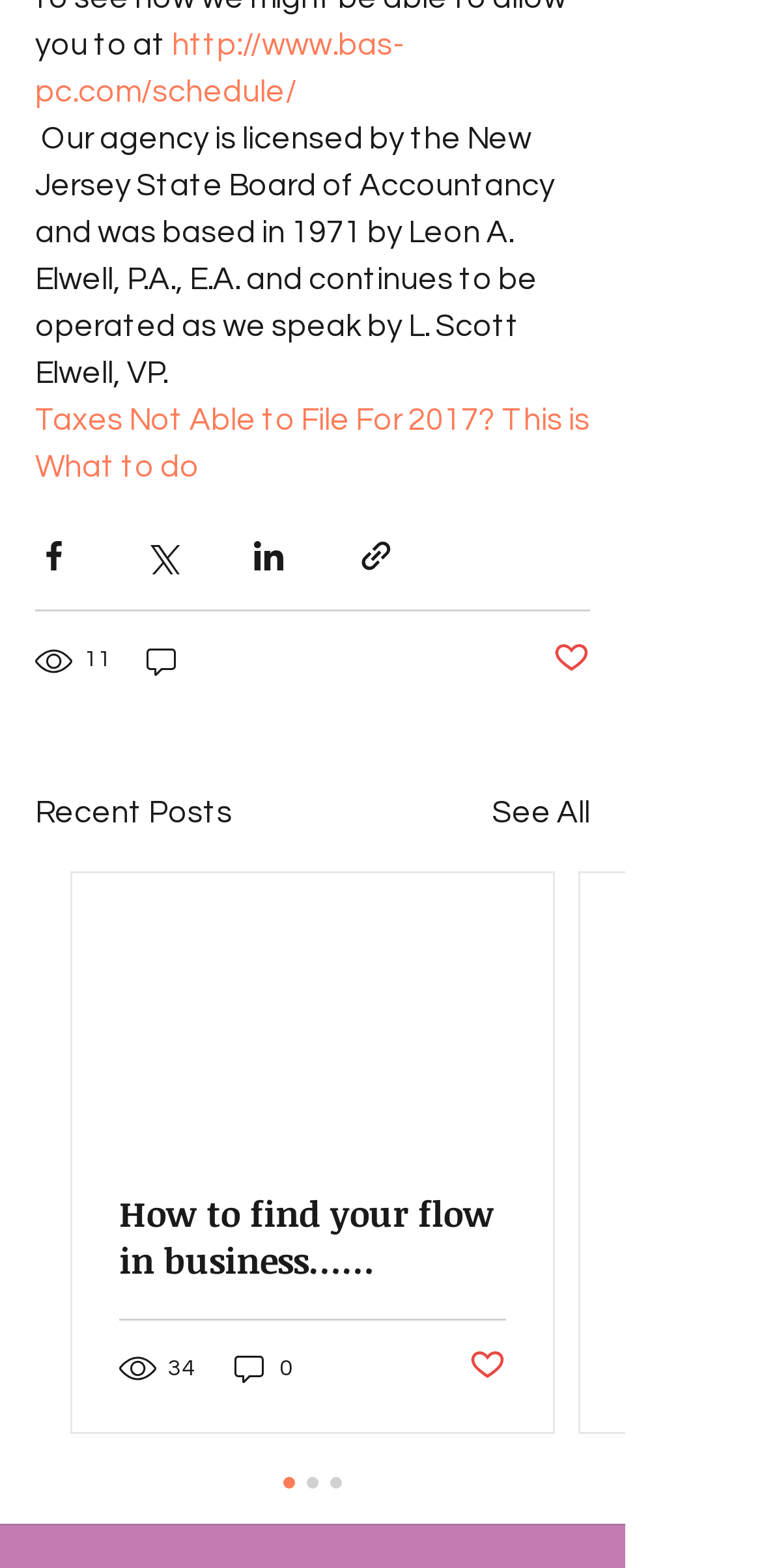From the element description: "›perma-link", extract the bounding box coordinates of the UI element. The coordinates should be expressed as four float numbers between 0 and 1, in the order [left, top, right, bottom].

None